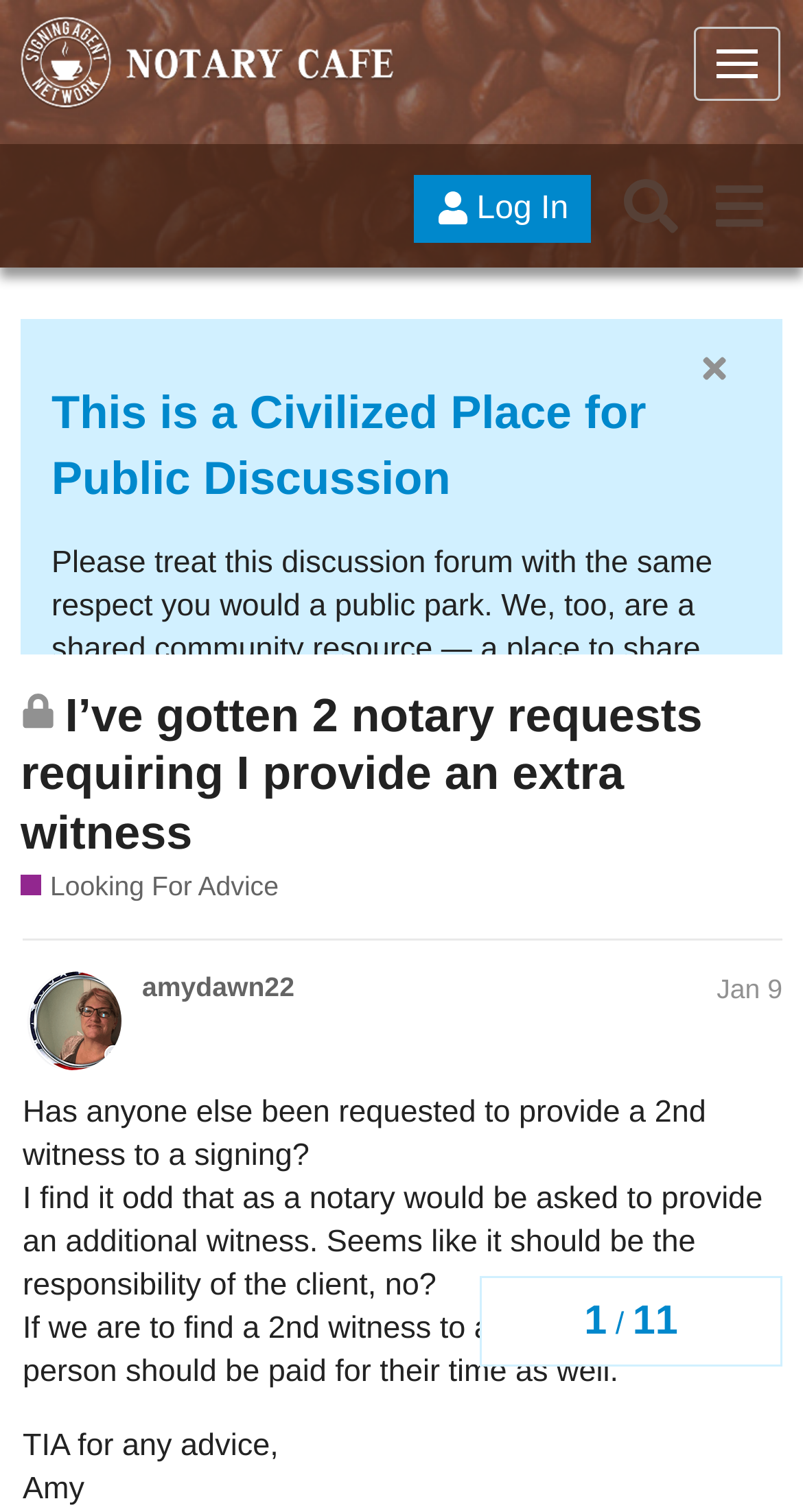Locate the bounding box coordinates of the region to be clicked to comply with the following instruction: "Read the post by amydawn22". The coordinates must be four float numbers between 0 and 1, in the form [left, top, right, bottom].

[0.177, 0.642, 0.974, 0.667]